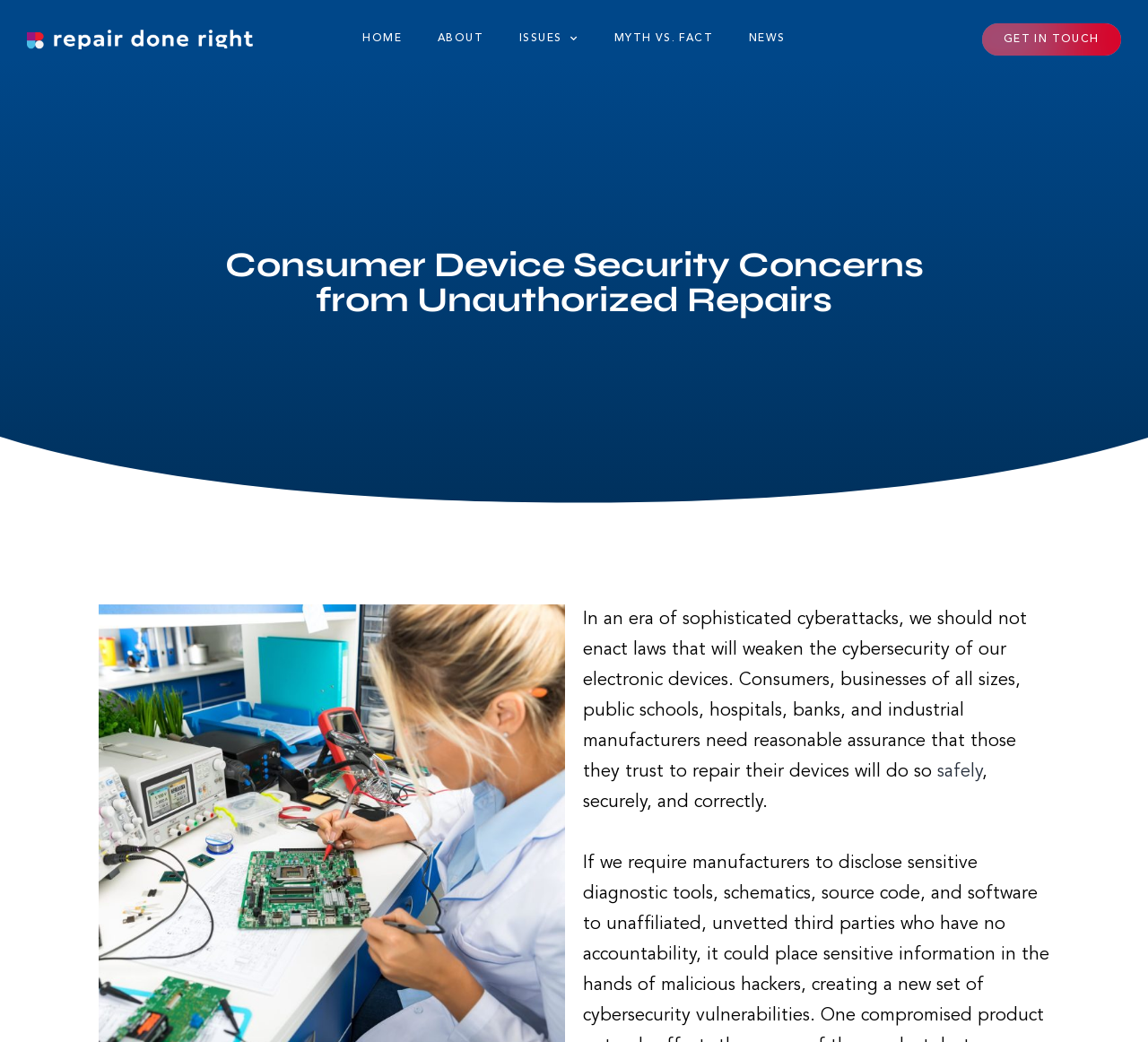Where is the 'GET IN TOUCH' link located?
Provide a fully detailed and comprehensive answer to the question.

By analyzing the bounding box coordinates of the link element with the text 'GET IN TOUCH', I found that it is located at the top right of the webpage, with a high x-coordinate value indicating its position on the right side of the screen.